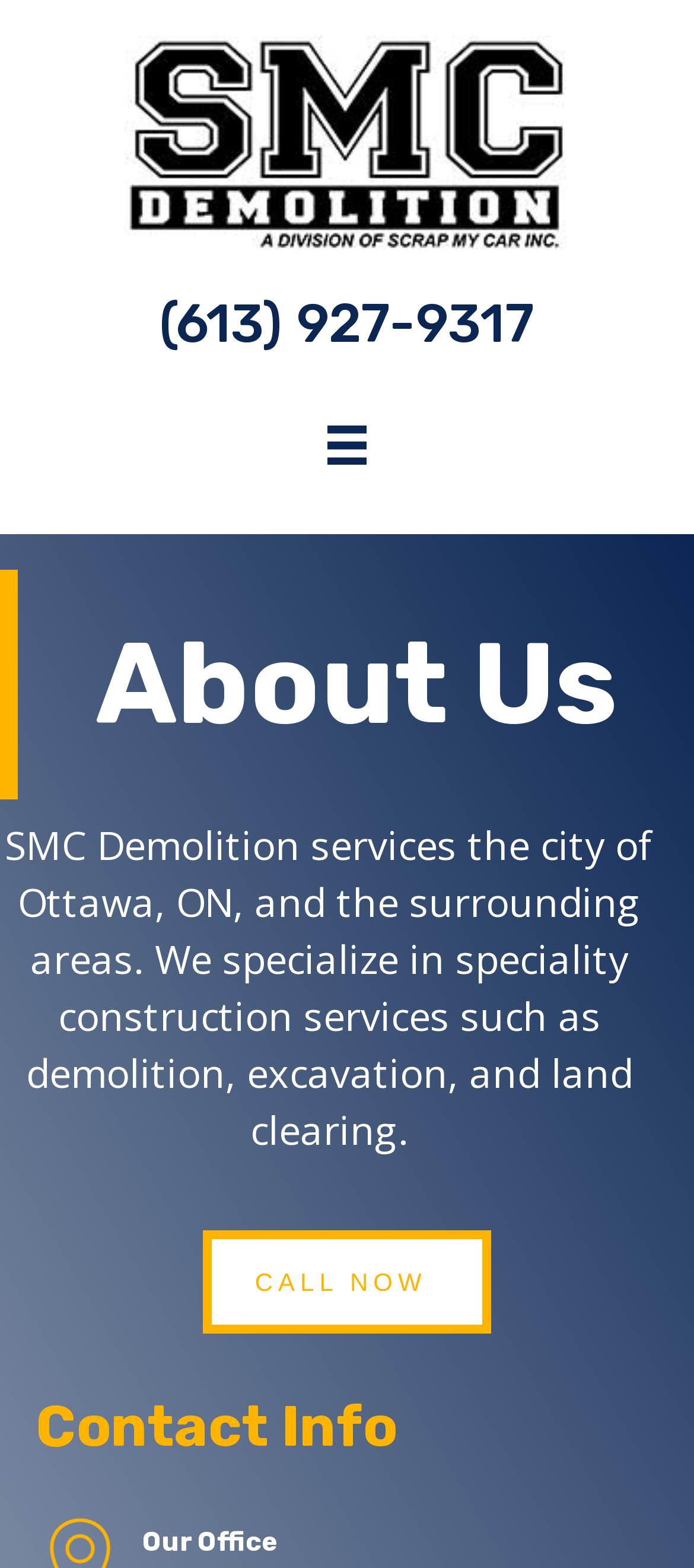Respond to the question below with a single word or phrase:
What is the company's specialty?

demolition, excavation, and land clearing